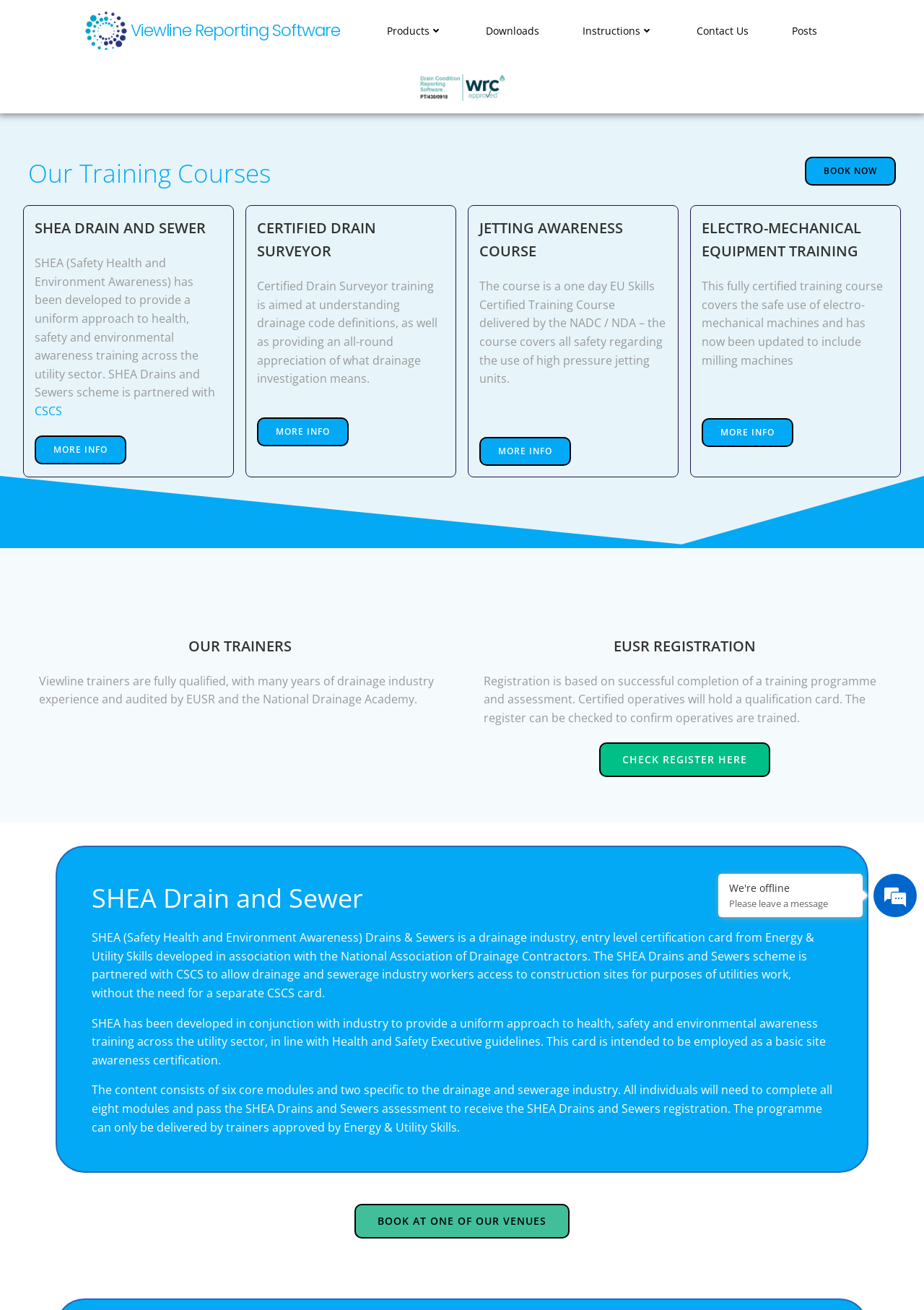Determine the bounding box coordinates for the HTML element mentioned in the following description: "Viewline Reporting Software". The coordinates should be a list of four floats ranging from 0 to 1, represented as [left, top, right, bottom].

[0.091, 0.009, 0.368, 0.038]